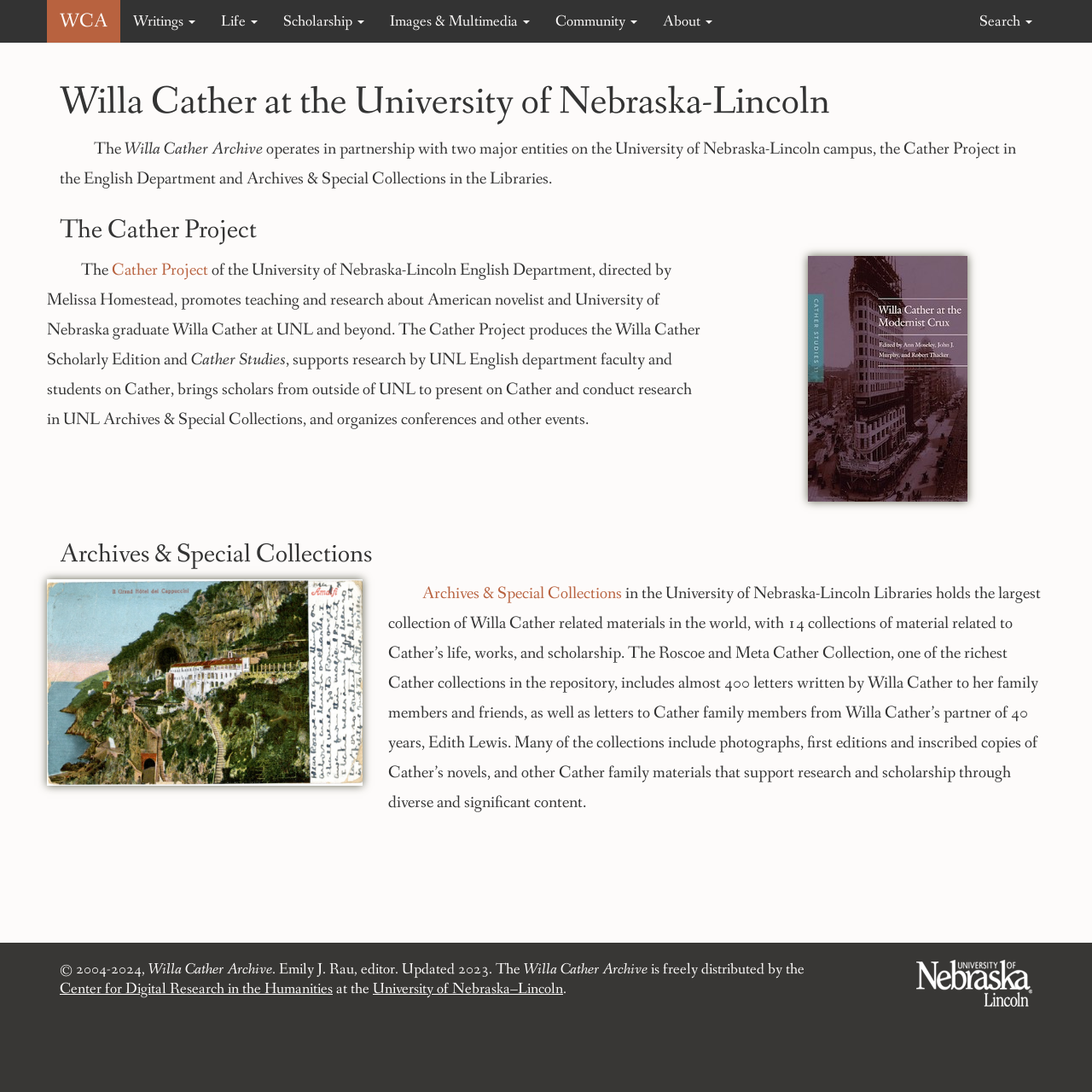Predict the bounding box coordinates for the UI element described as: "Images & Multimedia". The coordinates should be four float numbers between 0 and 1, presented as [left, top, right, bottom].

[0.345, 0.0, 0.497, 0.039]